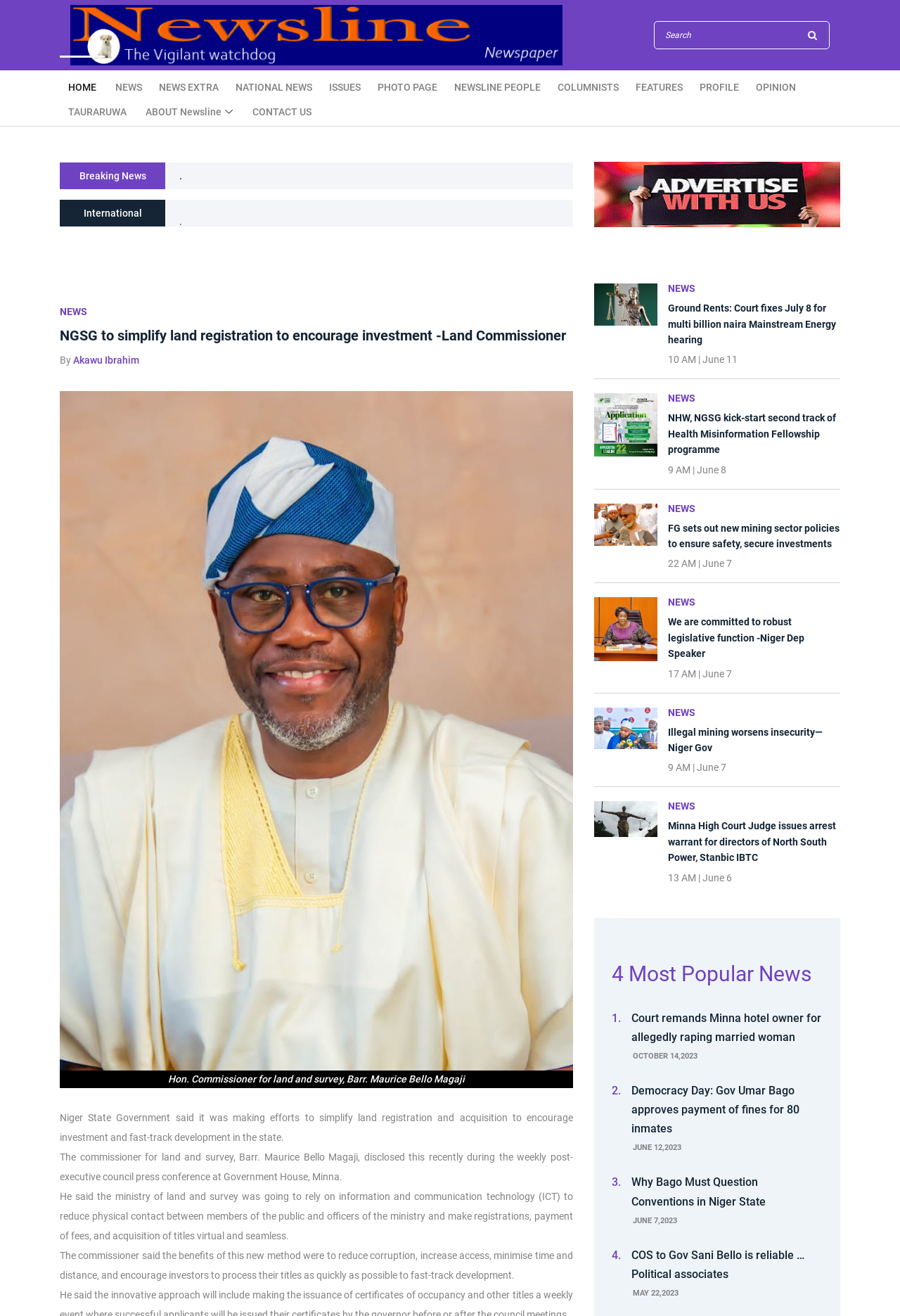Determine the bounding box coordinates of the clickable element to achieve the following action: 'View news about Ground Rents'. Provide the coordinates as four float values between 0 and 1, formatted as [left, top, right, bottom].

[0.742, 0.228, 0.934, 0.264]